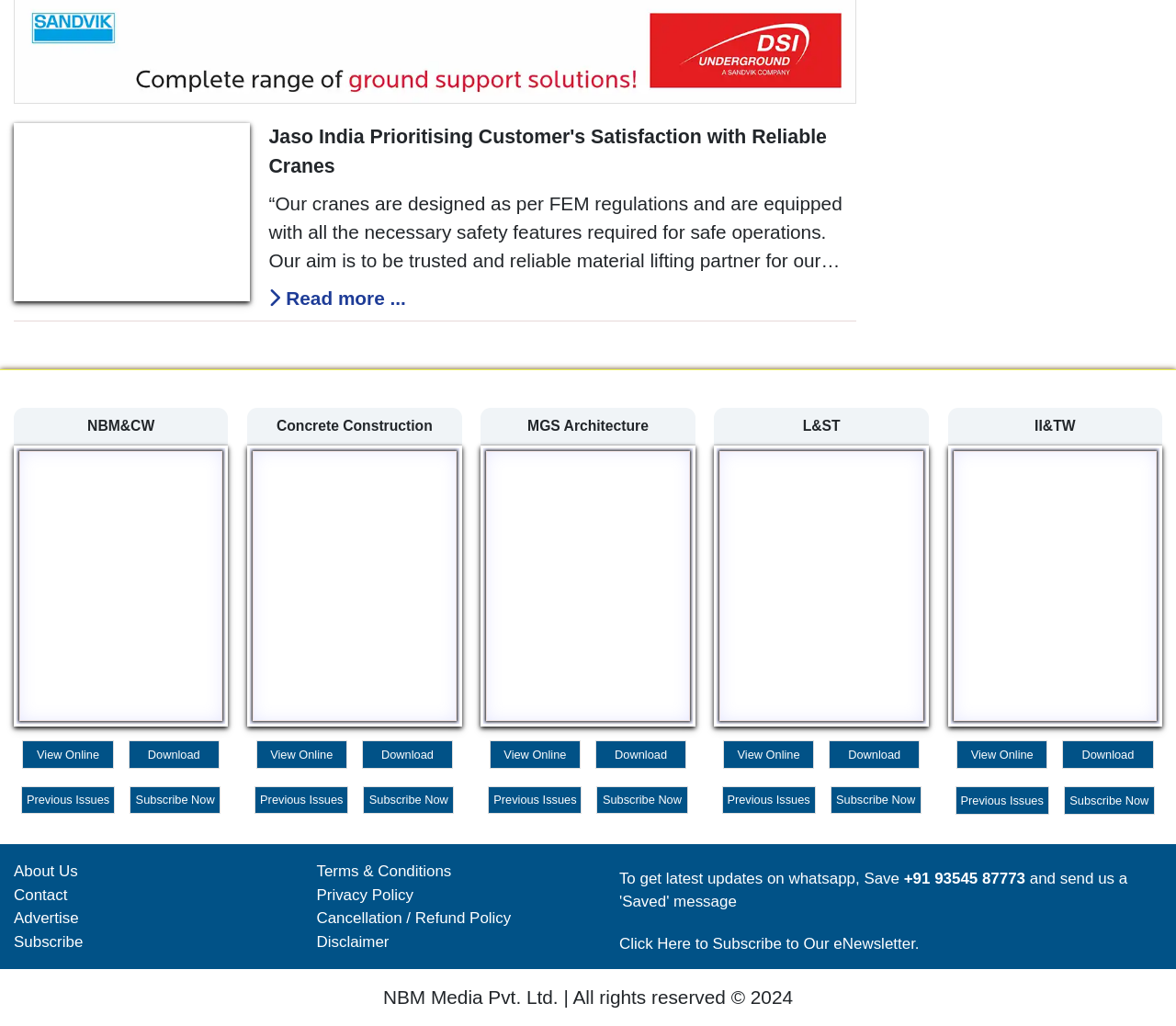Can you give a detailed response to the following question using the information from the image? How many magazine categories are listed on the webpage?

The webpage lists five magazine categories: NBM&CW, Concrete Construction, MGS Architecture, L&ST, and II&TW. Each category has a heading, image, and links to view online, download, previous issues, and subscribe.